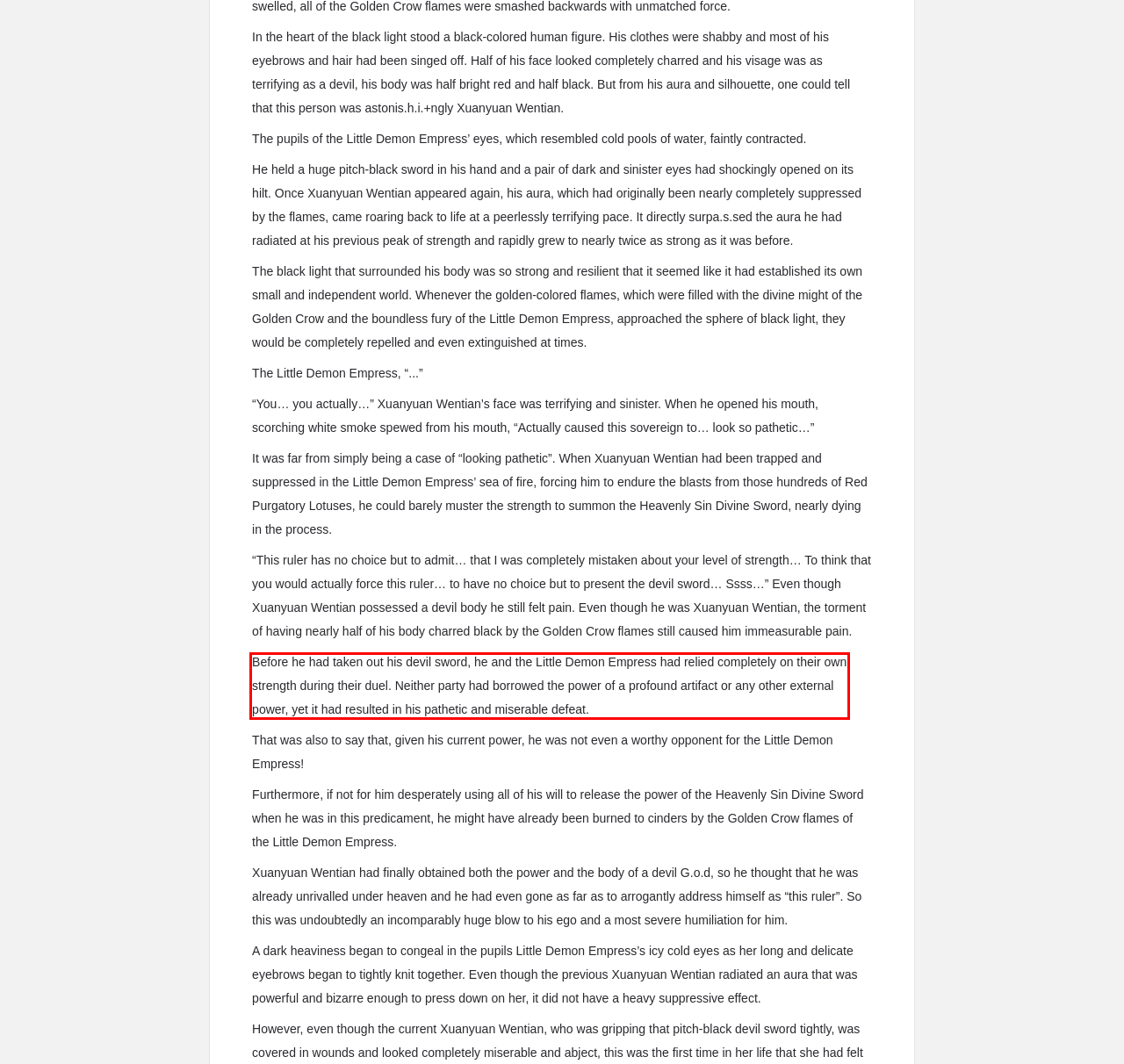Examine the webpage screenshot and use OCR to obtain the text inside the red bounding box.

Before he had taken out his devil sword, he and the Little Demon Empress had relied completely on their own strength during their duel. Neither party had borrowed the power of a profound artifact or any other external power, yet it had resulted in his pathetic and miserable defeat.